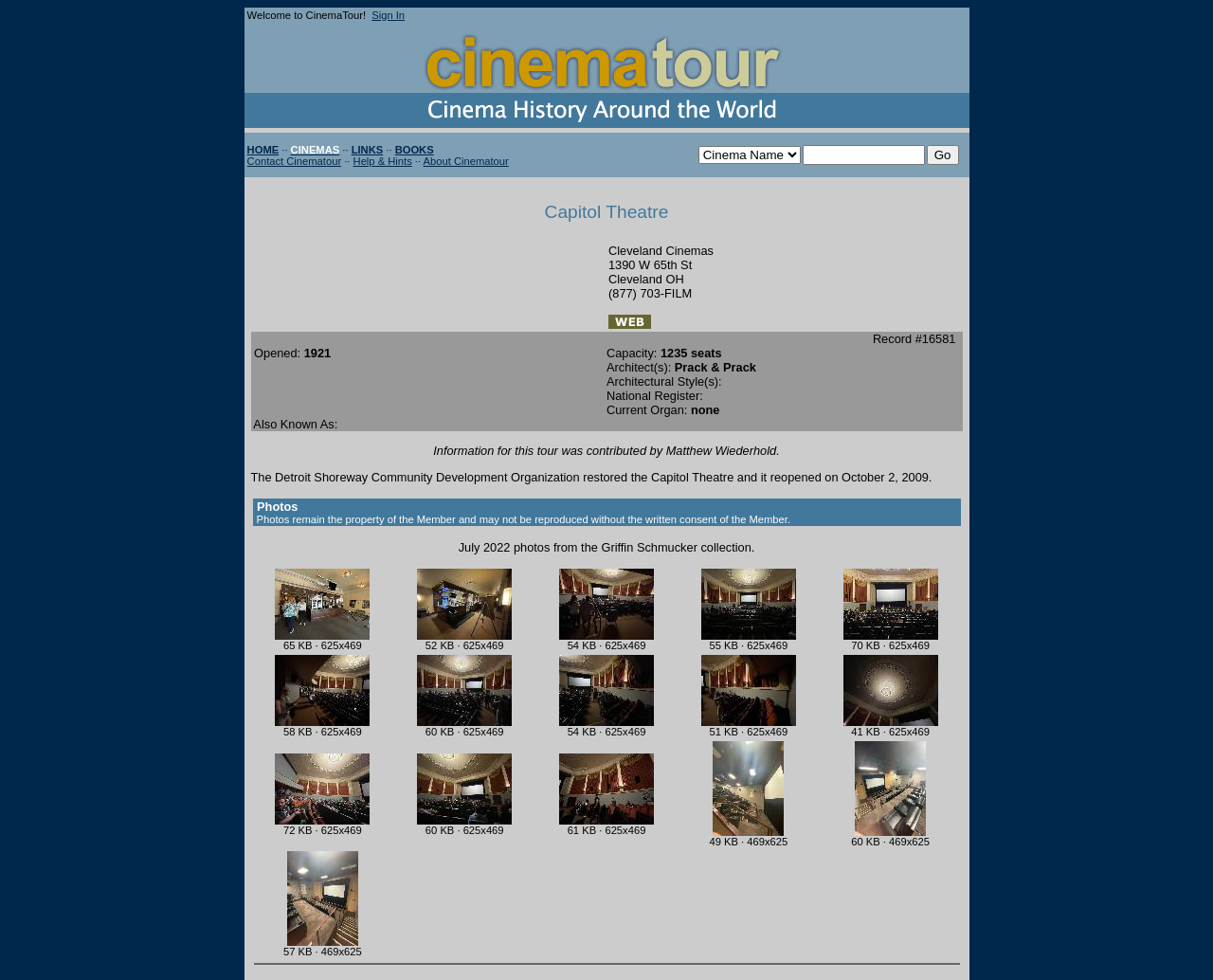Extract the bounding box of the UI element described as: "name="query"".

[0.661, 0.148, 0.762, 0.168]